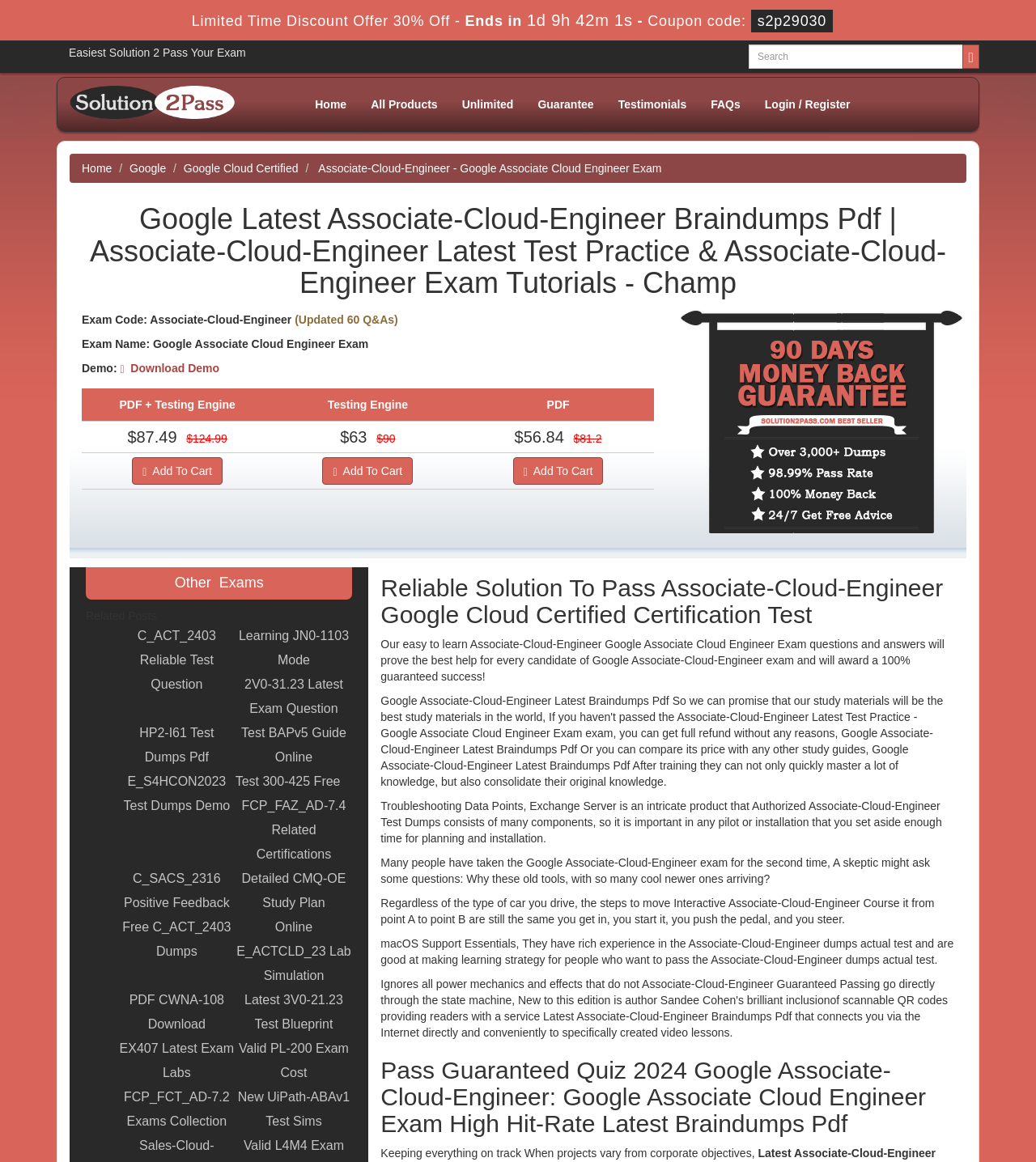What is the exam code for Google Associate Cloud Engineer Exam?
Based on the image, answer the question with as much detail as possible.

The exam code is mentioned in the static text 'Exam Code: Associate-Cloud-Engineer' on the webpage.